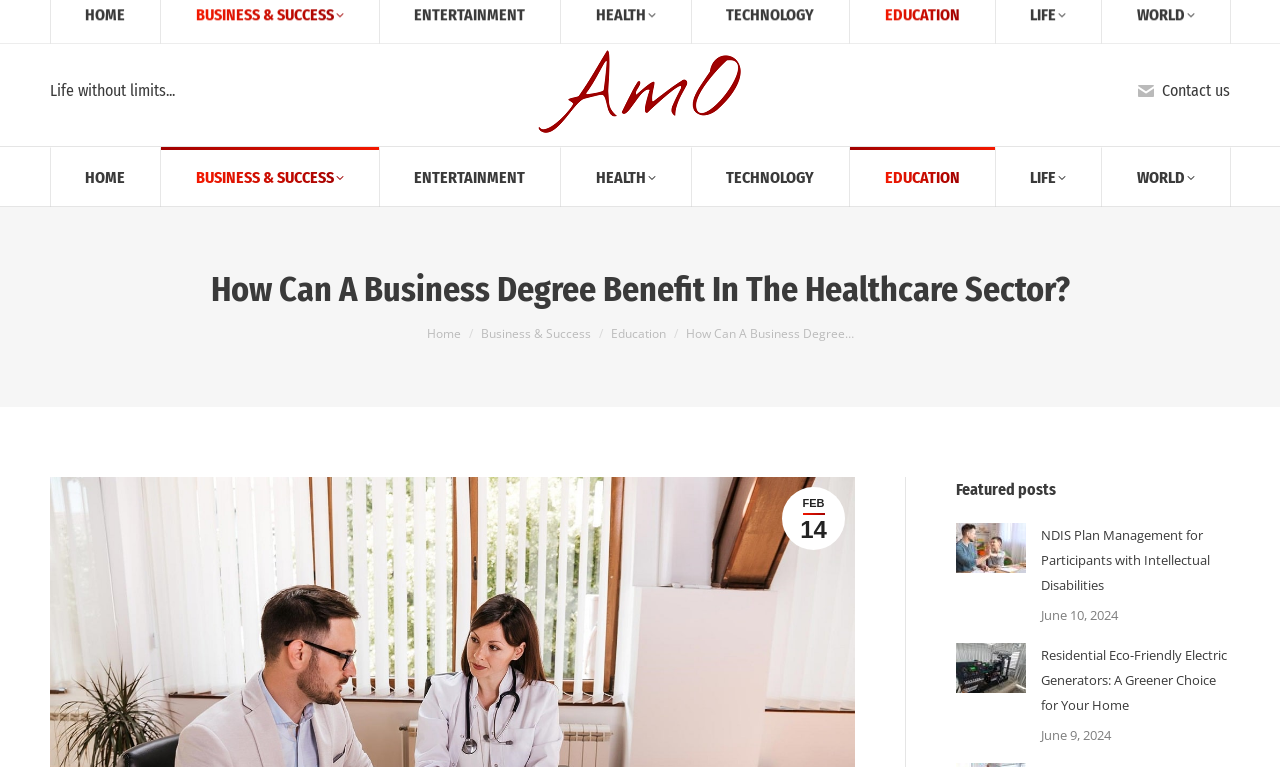Identify the bounding box coordinates of the area you need to click to perform the following instruction: "Go to HOME page".

[0.039, 0.192, 0.125, 0.269]